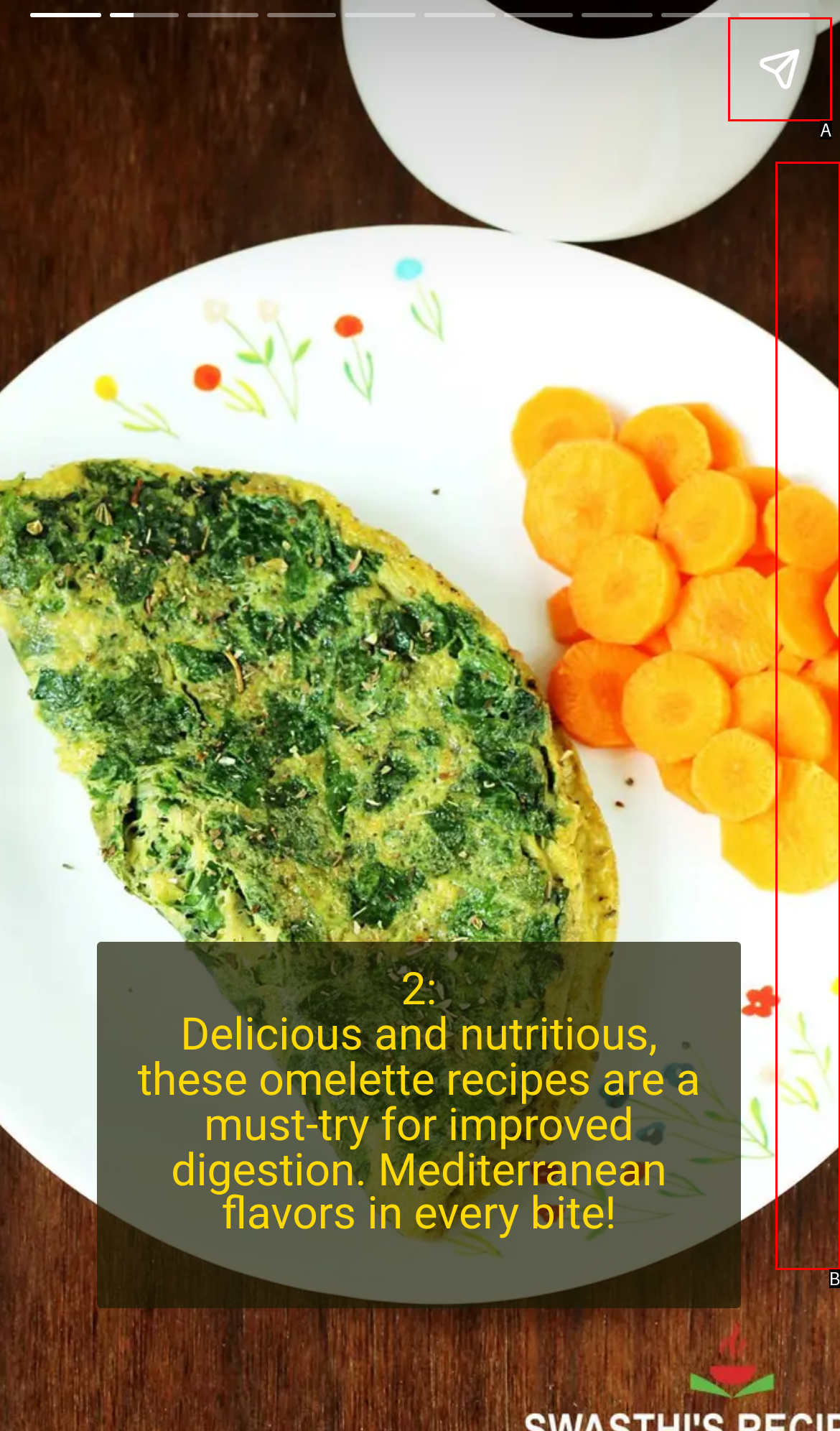Identify the HTML element that best fits the description: aria-label="Next page". Respond with the letter of the corresponding element.

B